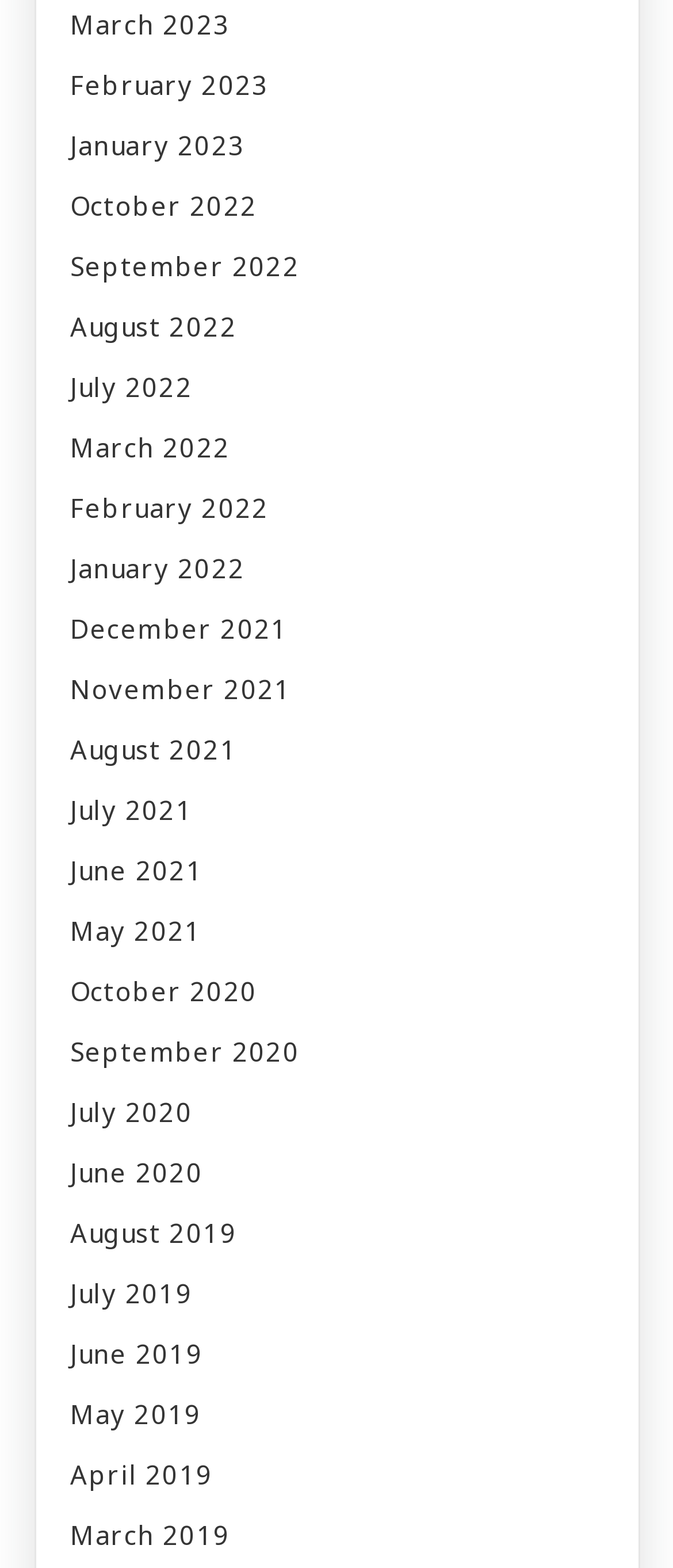Identify the bounding box coordinates for the region of the element that should be clicked to carry out the instruction: "Call 215-381-9403". The bounding box coordinates should be four float numbers between 0 and 1, i.e., [left, top, right, bottom].

None